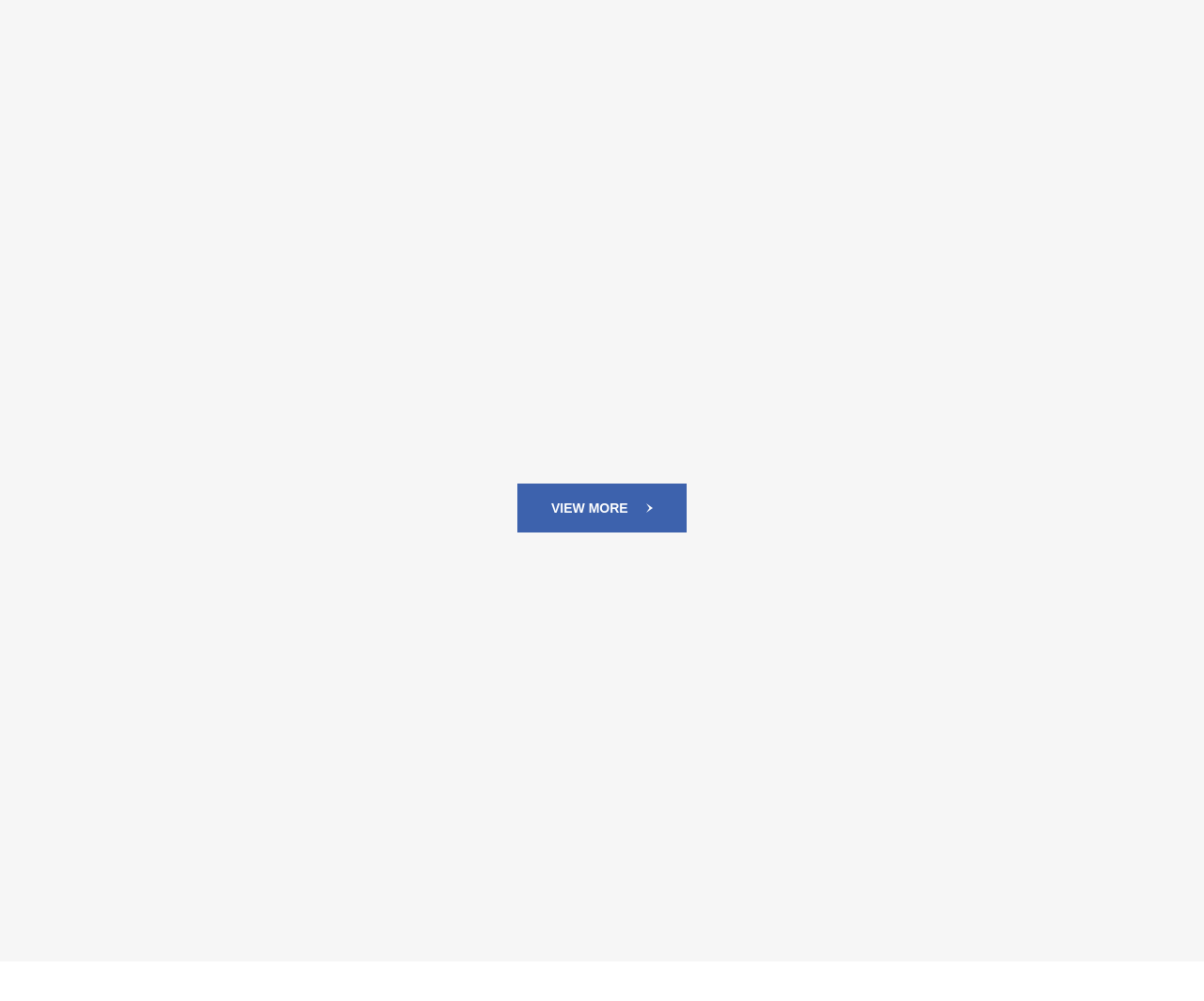Provide a one-word or brief phrase answer to the question:
Who built the website?

BocWeb